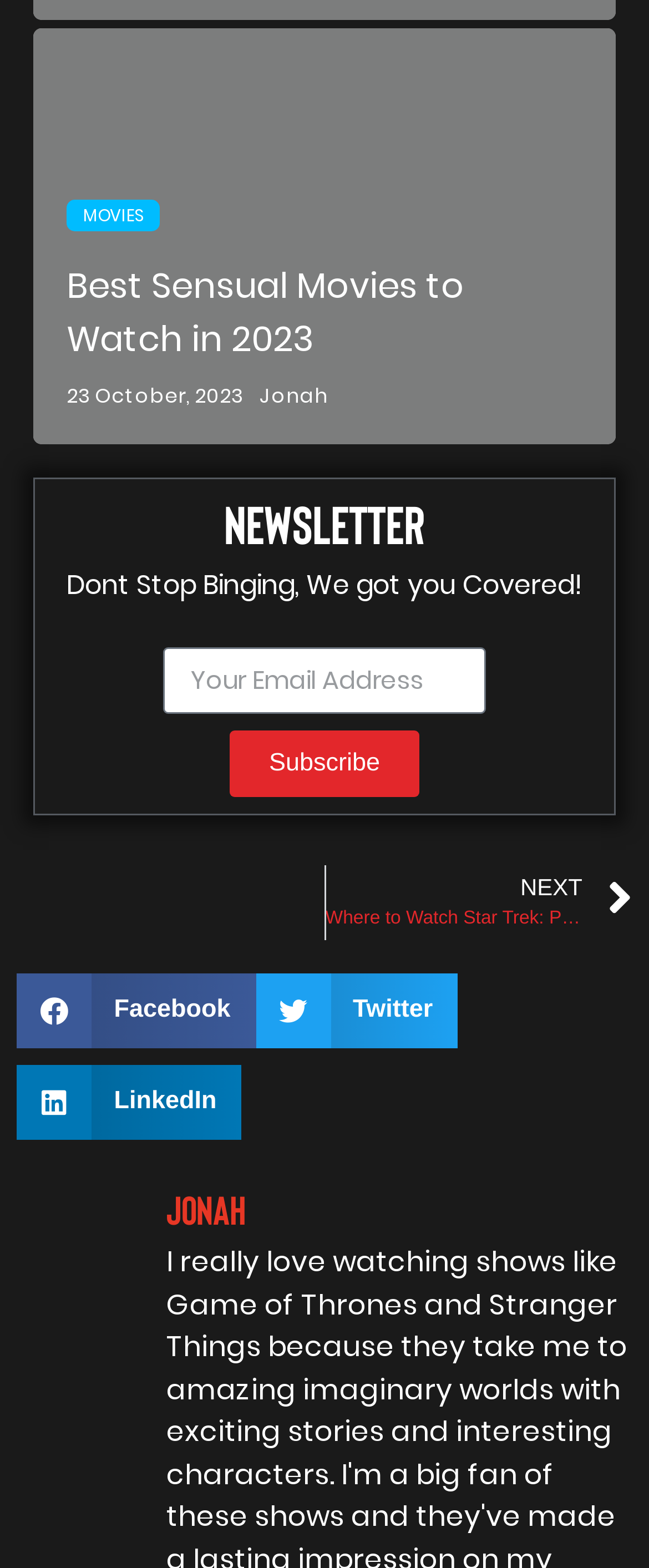Please specify the bounding box coordinates of the area that should be clicked to accomplish the following instruction: "Click on the author's name 'Jonah'". The coordinates should consist of four float numbers between 0 and 1, i.e., [left, top, right, bottom].

[0.026, 0.88, 0.192, 0.957]